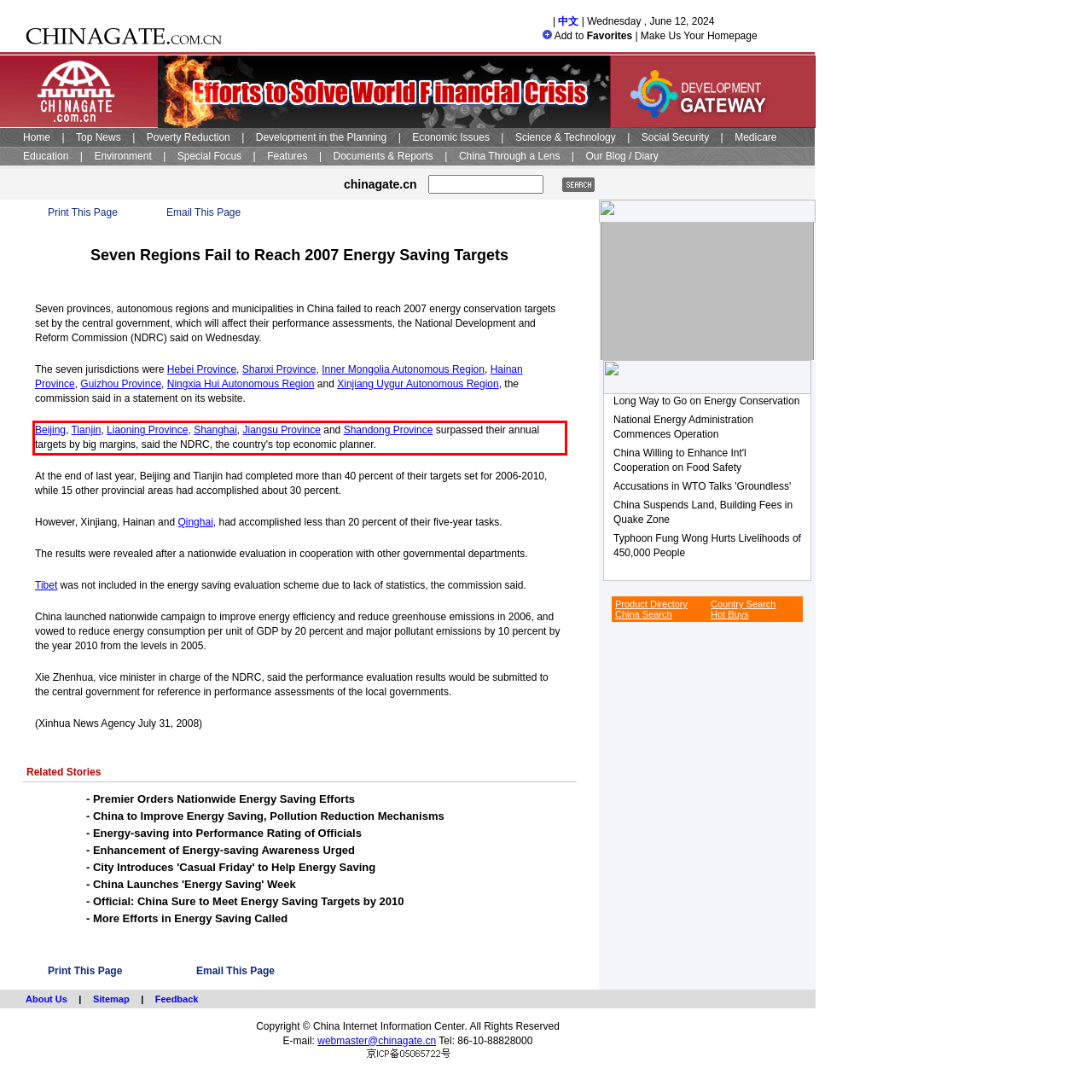There is a screenshot of a webpage with a red bounding box around a UI element. Please use OCR to extract the text within the red bounding box.

Beijing, Tianjin, Liaoning Province, Shanghai, Jiangsu Province and Shandong Province surpassed their annual targets by big margins, said the NDRC, the country's top economic planner.